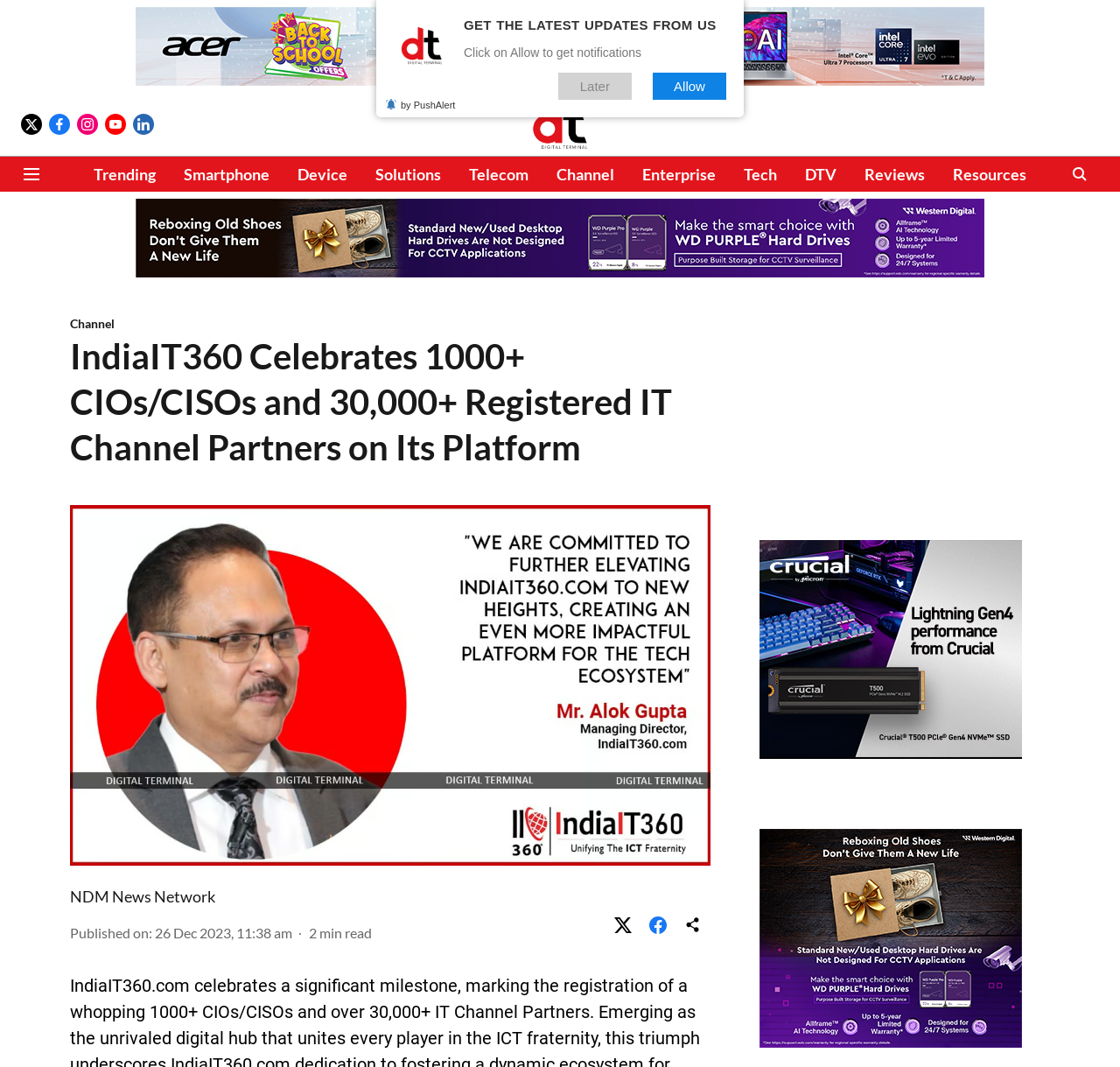Identify the bounding box for the given UI element using the description provided. Coordinates should be in the format (top-left x, top-left y, bottom-right x, bottom-right y) and must be between 0 and 1. Here is the description: NDM News Network

[0.062, 0.831, 0.192, 0.849]